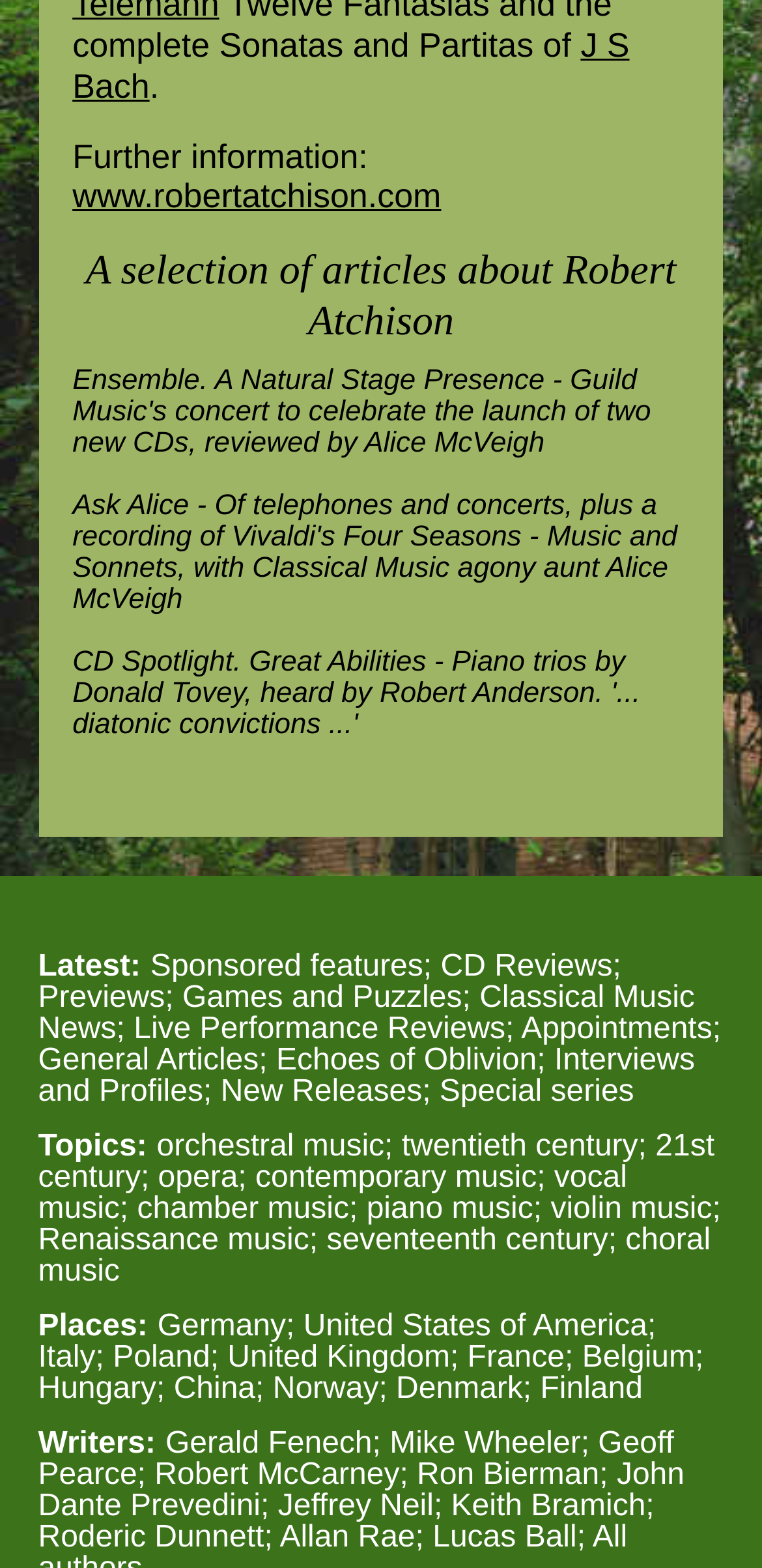Please give a succinct answer using a single word or phrase:
Who is the author of the third article?

Robert Anderson